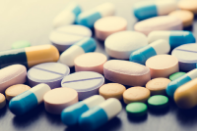What is the surface on which the tablets and capsules are scattered?
Using the screenshot, give a one-word or short phrase answer.

A surface